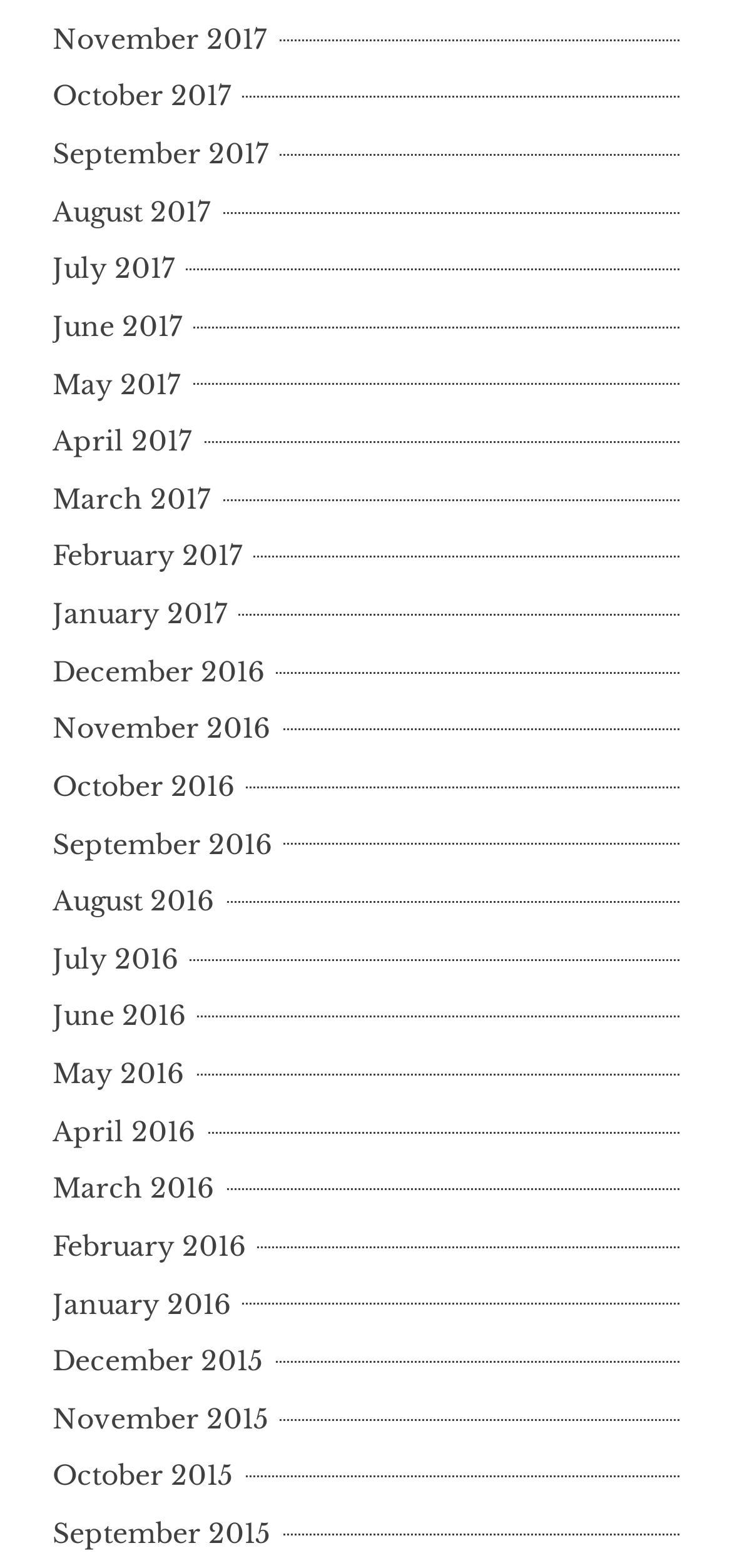How many links are there in total?
Based on the image, answer the question with a single word or brief phrase.

34